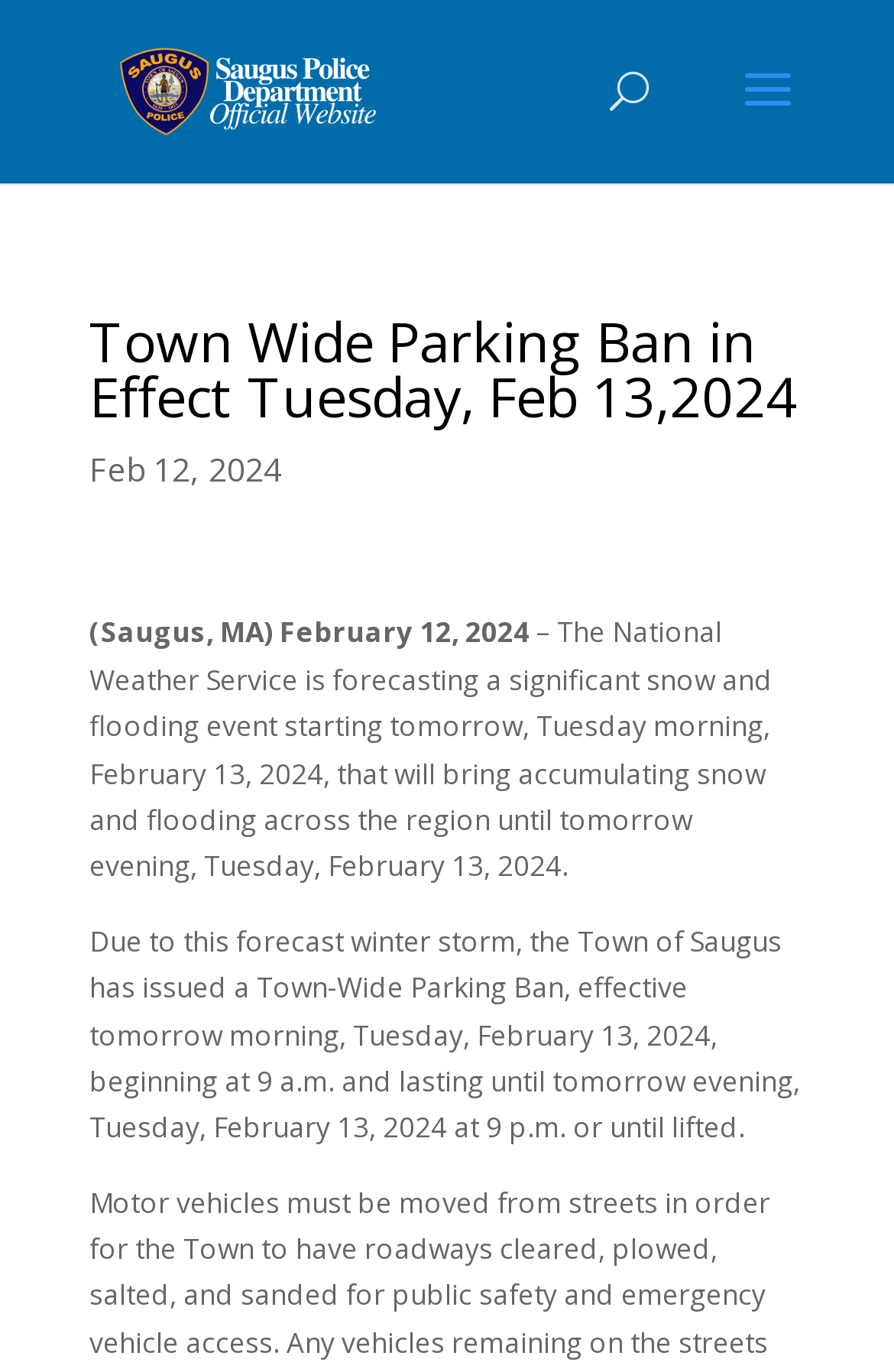Using the information in the image, could you please answer the following question in detail:
What is the reason for the town-wide parking ban?

I found the answer by reading the text content of the webpage, specifically the sentence 'Due to this forecast winter storm, the Town of Saugus has issued a Town-Wide Parking Ban...' which mentions the reason for the parking ban.